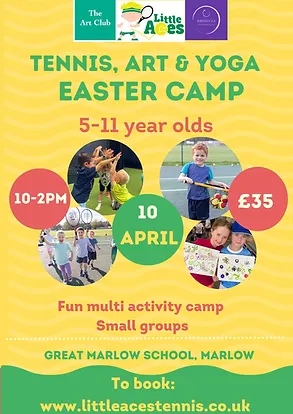Please give a concise answer to this question using a single word or phrase: 
Where is the Tennis, Art & Yoga Easter Camp located?

Great Marlow School, Marlow